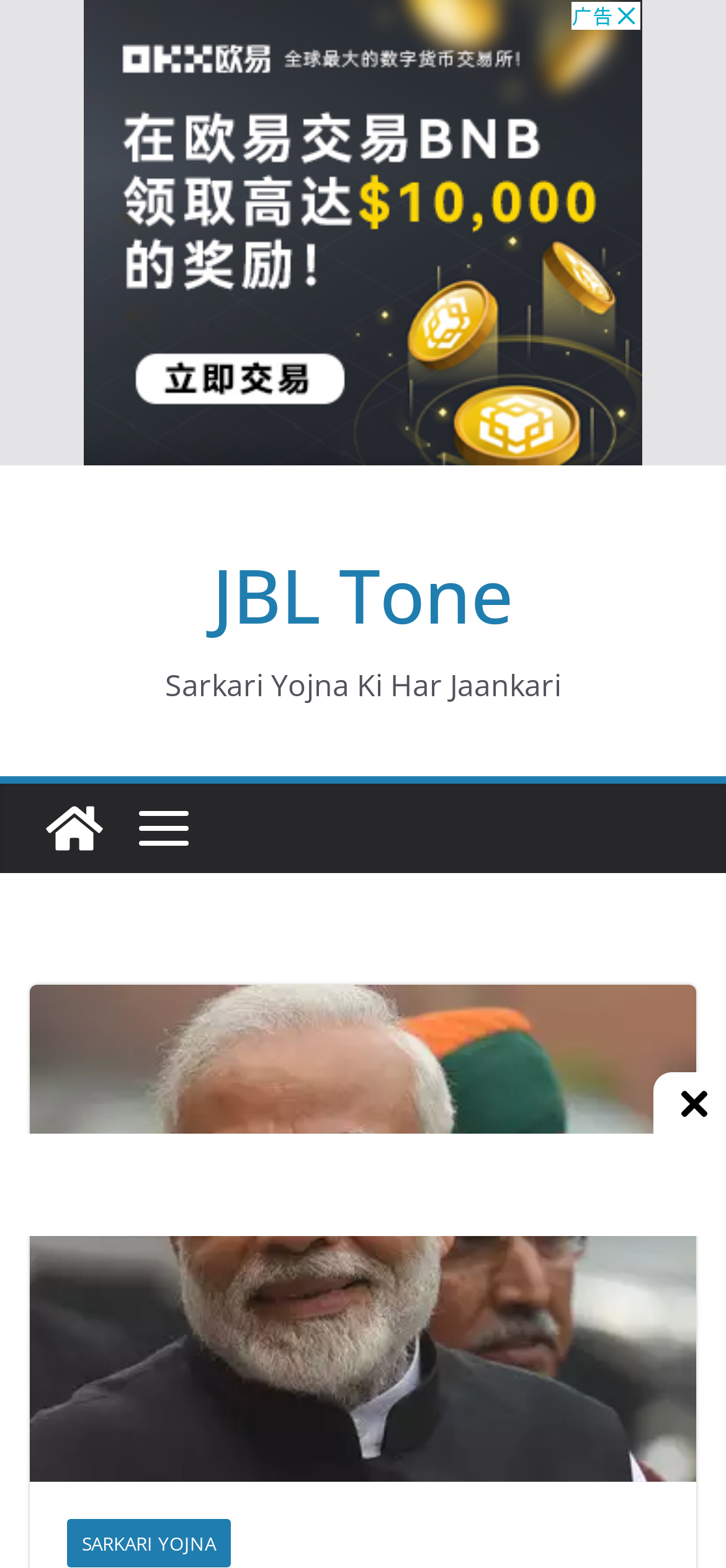Please extract and provide the main headline of the webpage.

Absolutely, here’s an article section titled “Exploring the Success Stories of Sarkari Yojnas: Transforming Lives Across India”: